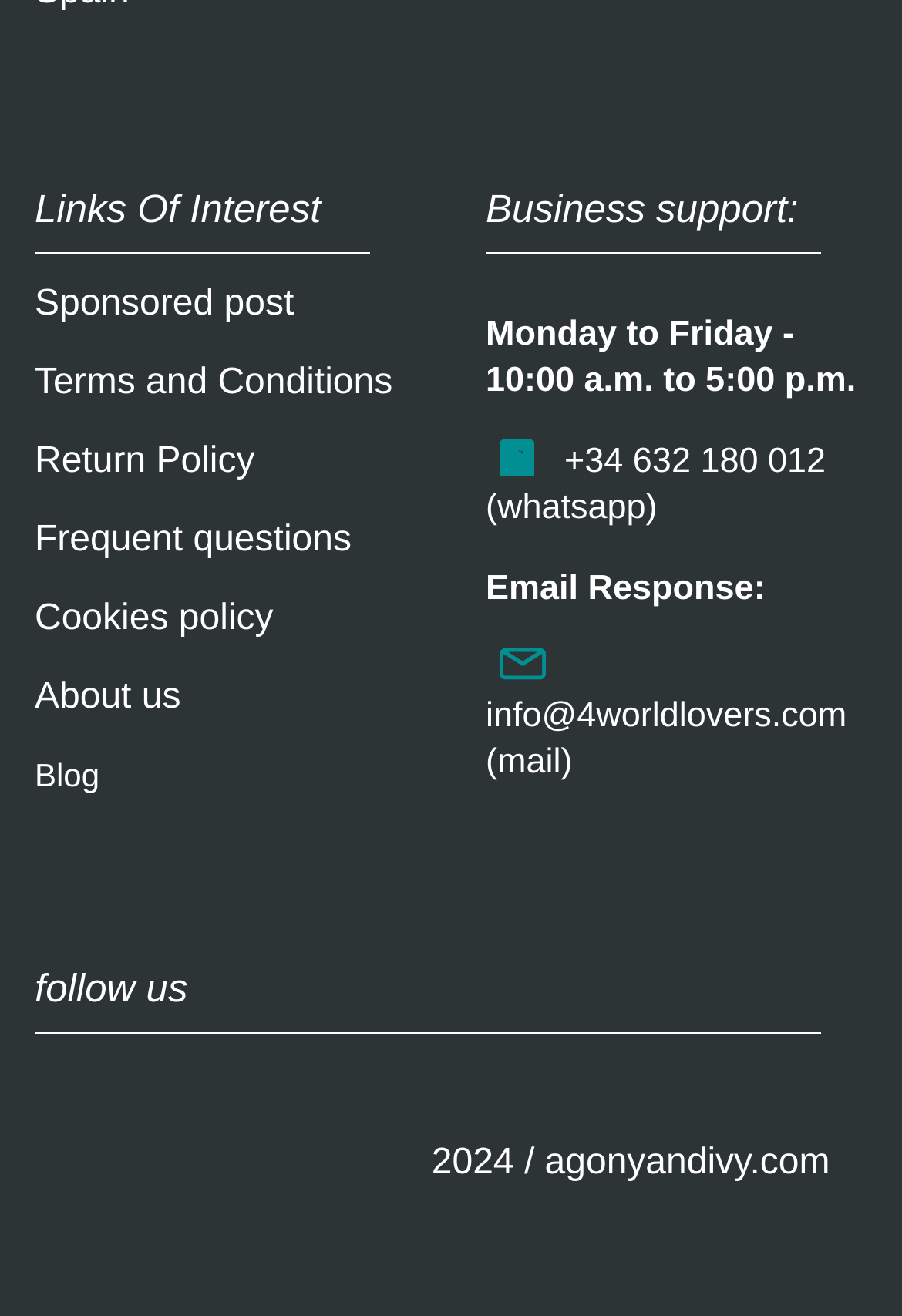What is the year of copyright?
Provide a detailed answer to the question using information from the image.

I found the year of copyright by looking at the bottom of the webpage, where I found the text '2024 / agonyandivy.com' which indicates the year of copyright.